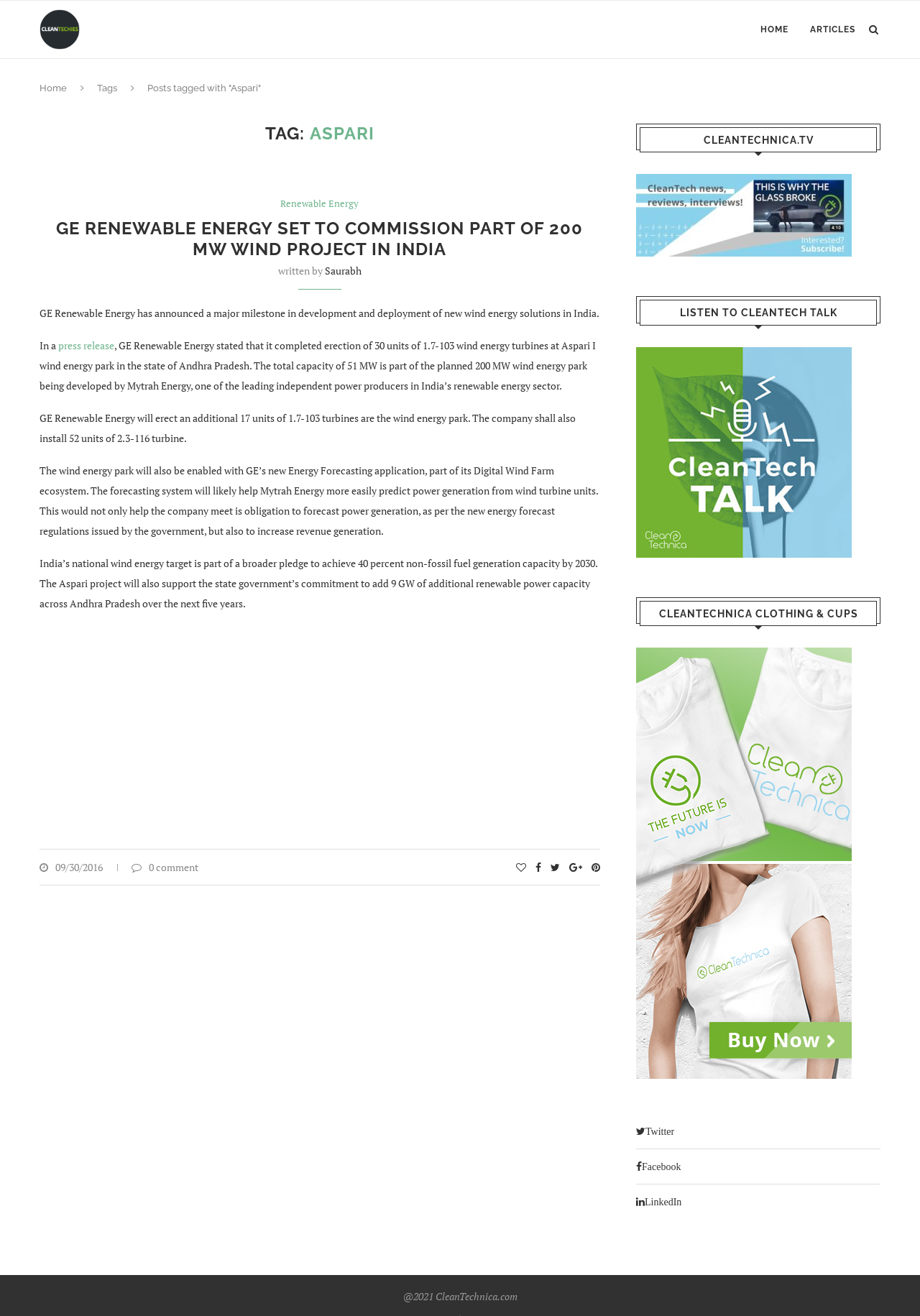Identify the bounding box coordinates of the area that should be clicked in order to complete the given instruction: "Post a comment". The bounding box coordinates should be four float numbers between 0 and 1, i.e., [left, top, right, bottom].

None